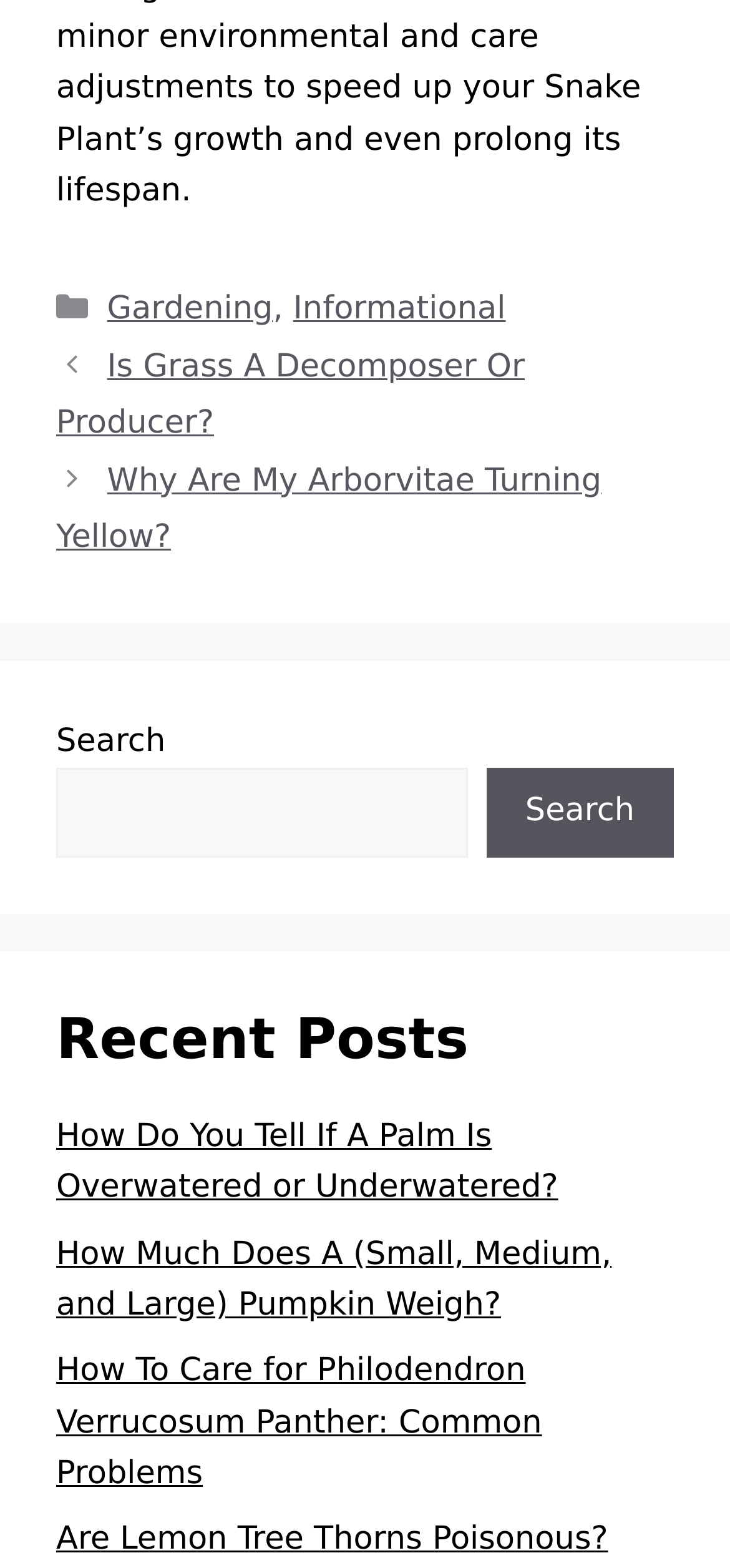What is the purpose of the search bar?
With the help of the image, please provide a detailed response to the question.

I examined the search section and found a search box and a search button, which suggests that the purpose of this section is to allow users to search the website.